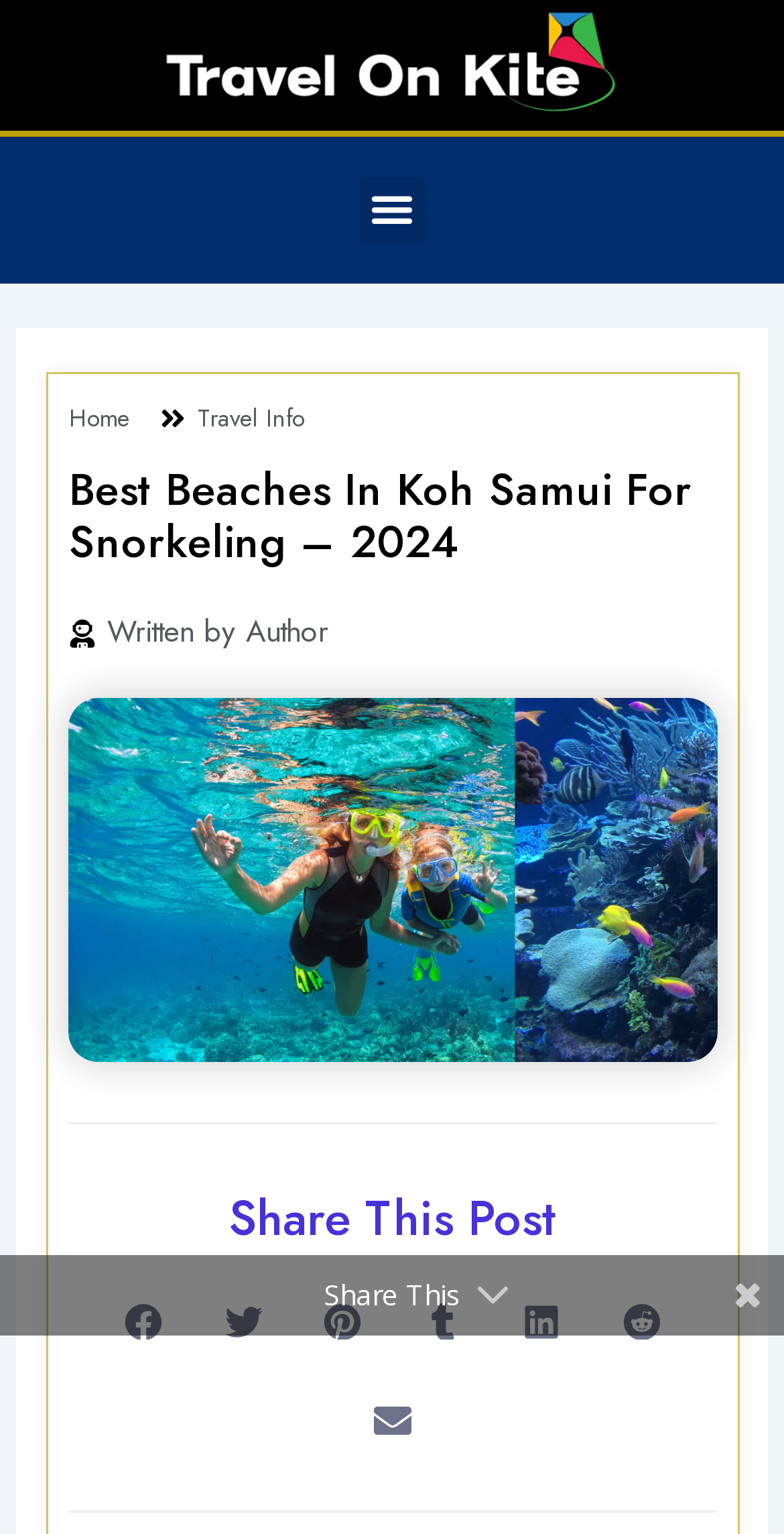Identify the bounding box coordinates of the clickable section necessary to follow the following instruction: "Go to previous month". The coordinates should be presented as four float numbers from 0 to 1, i.e., [left, top, right, bottom].

None